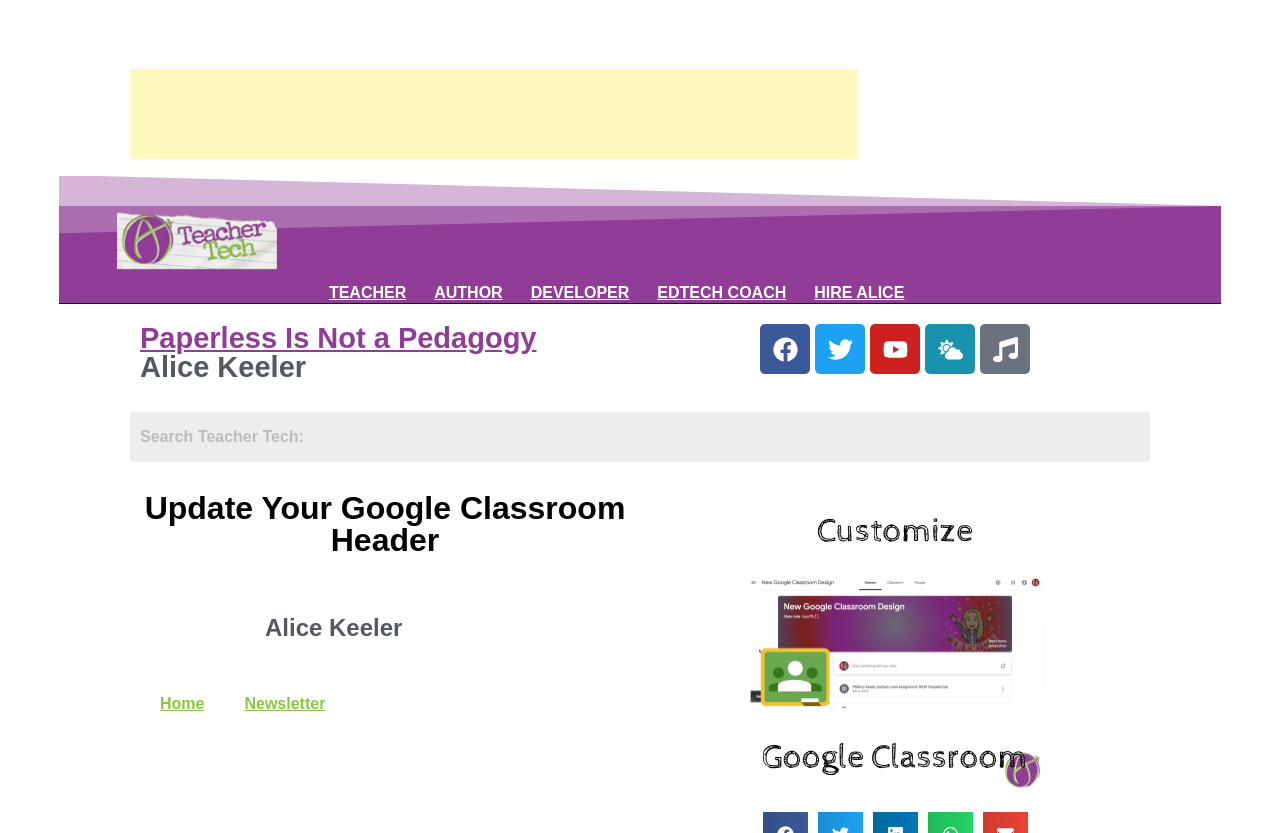Please specify the bounding box coordinates of the clickable section necessary to execute the following command: "Learn about BookDefender DMCA Takedown Service".

None